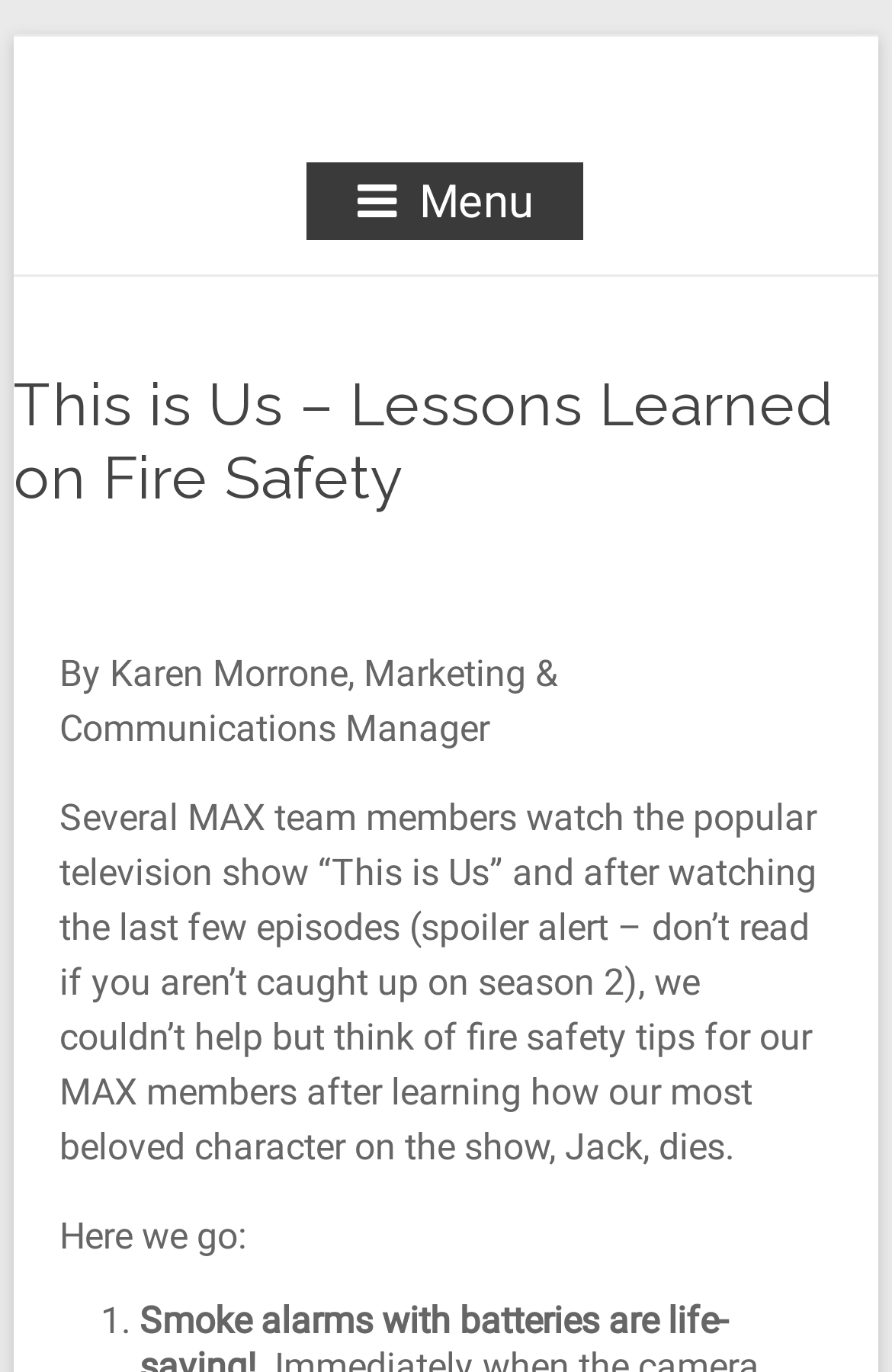How many fire safety tips are mentioned in the article?
Provide a comprehensive and detailed answer to the question.

The article mentions 'Here we go:' followed by a list marker '1.' indicating that at least one fire safety tip is discussed in the article.